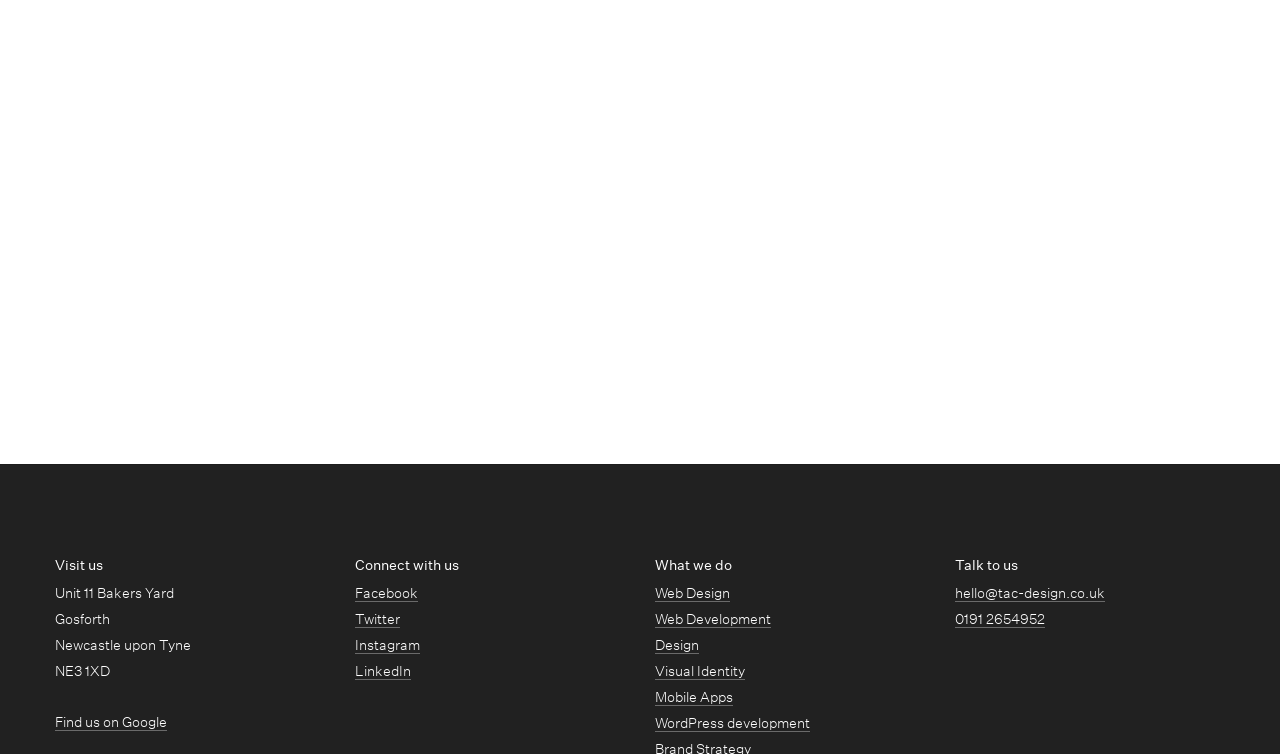Specify the bounding box coordinates of the area to click in order to follow the given instruction: "Explore Web Design services."

[0.512, 0.775, 0.57, 0.799]